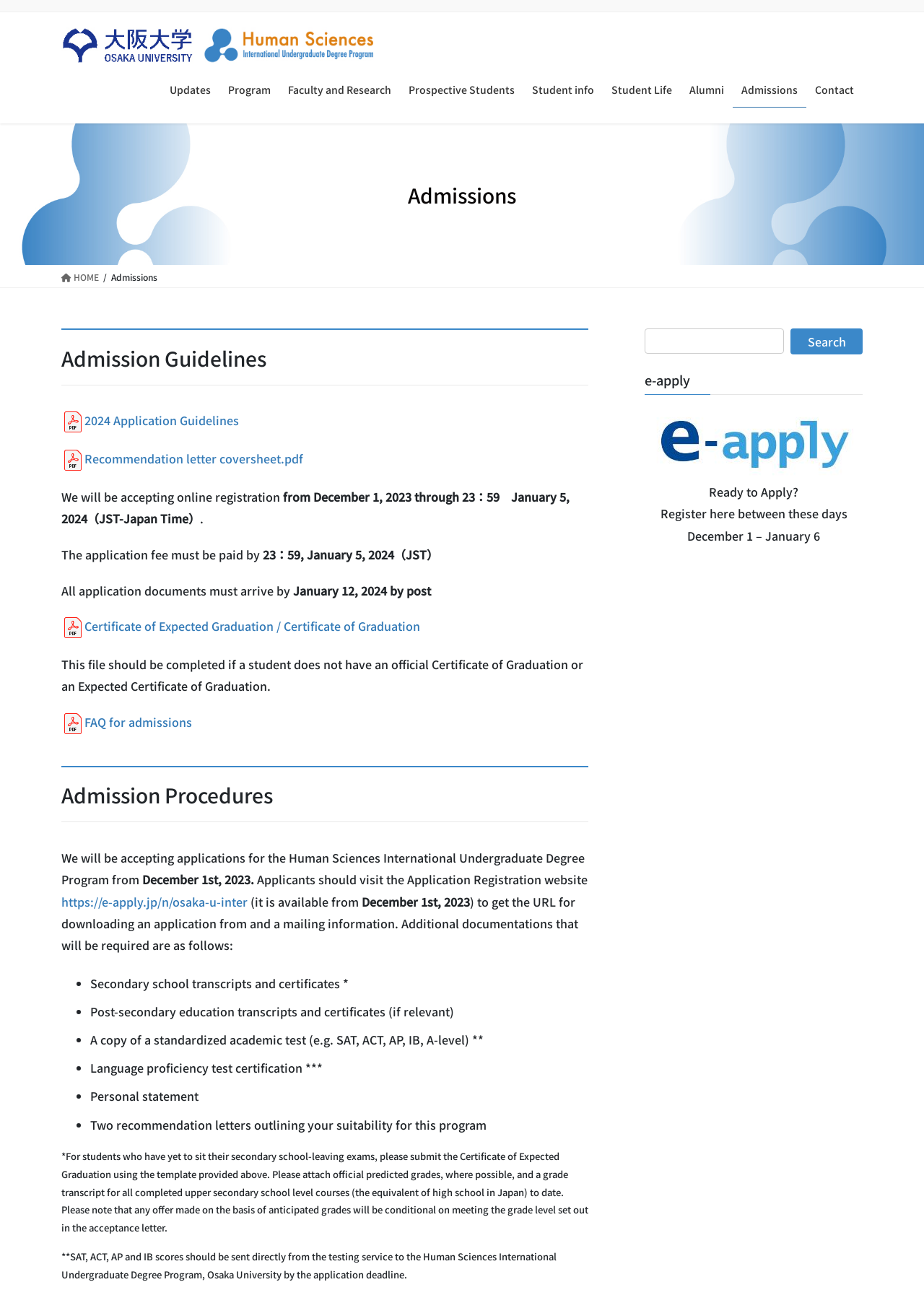Identify the bounding box coordinates for the UI element described as: "Beverley Anne YAMAMOTO".

[0.274, 0.21, 0.461, 0.236]